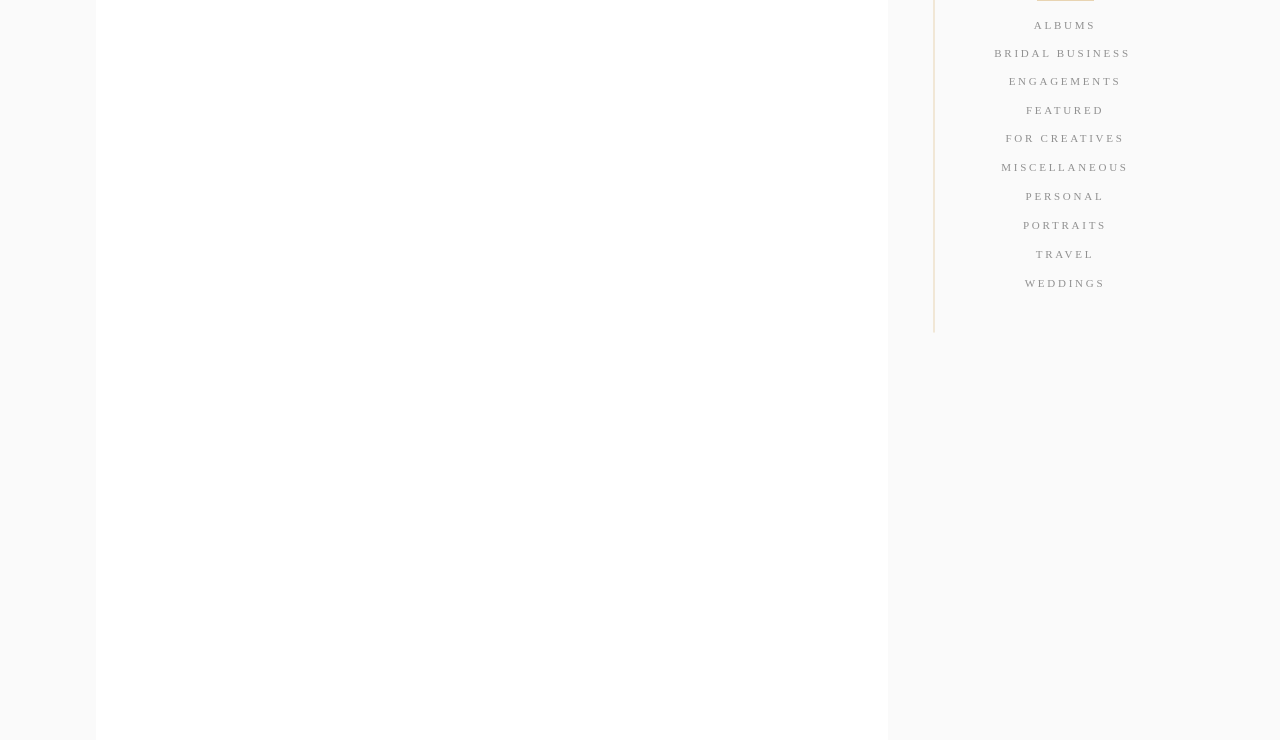Select the bounding box coordinates of the element I need to click to carry out the following instruction: "View weddings".

[0.767, 0.37, 0.897, 0.403]